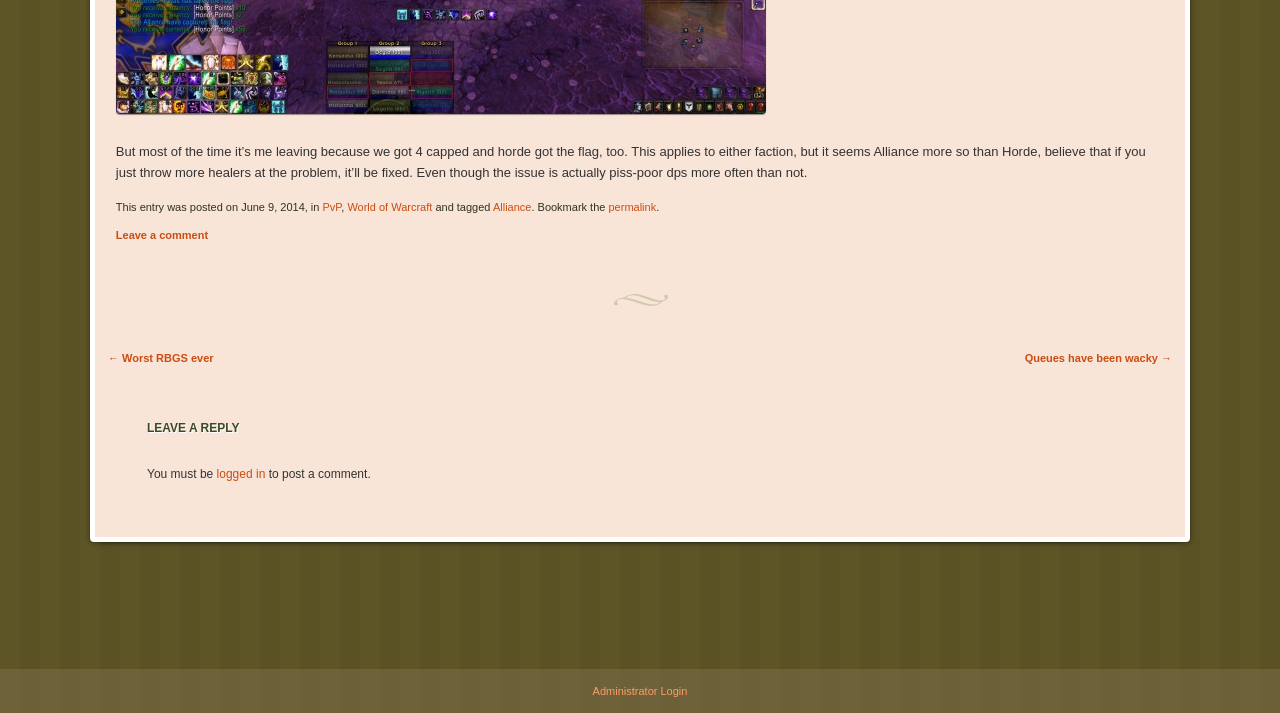Please identify the bounding box coordinates of the clickable area that will fulfill the following instruction: "View previous post". The coordinates should be in the format of four float numbers between 0 and 1, i.e., [left, top, right, bottom].

[0.084, 0.494, 0.167, 0.511]